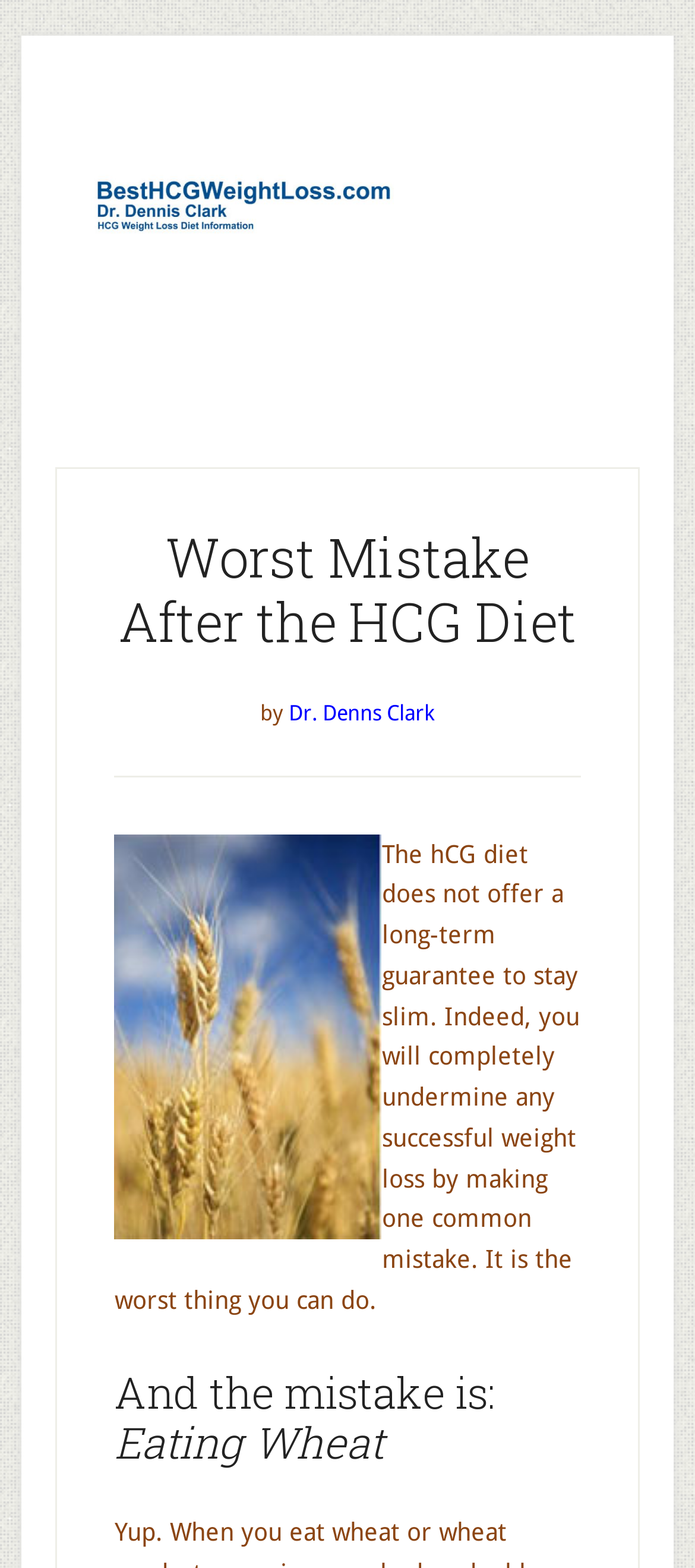Identify the main heading of the webpage and provide its text content.

Worst Mistake After the HCG Diet